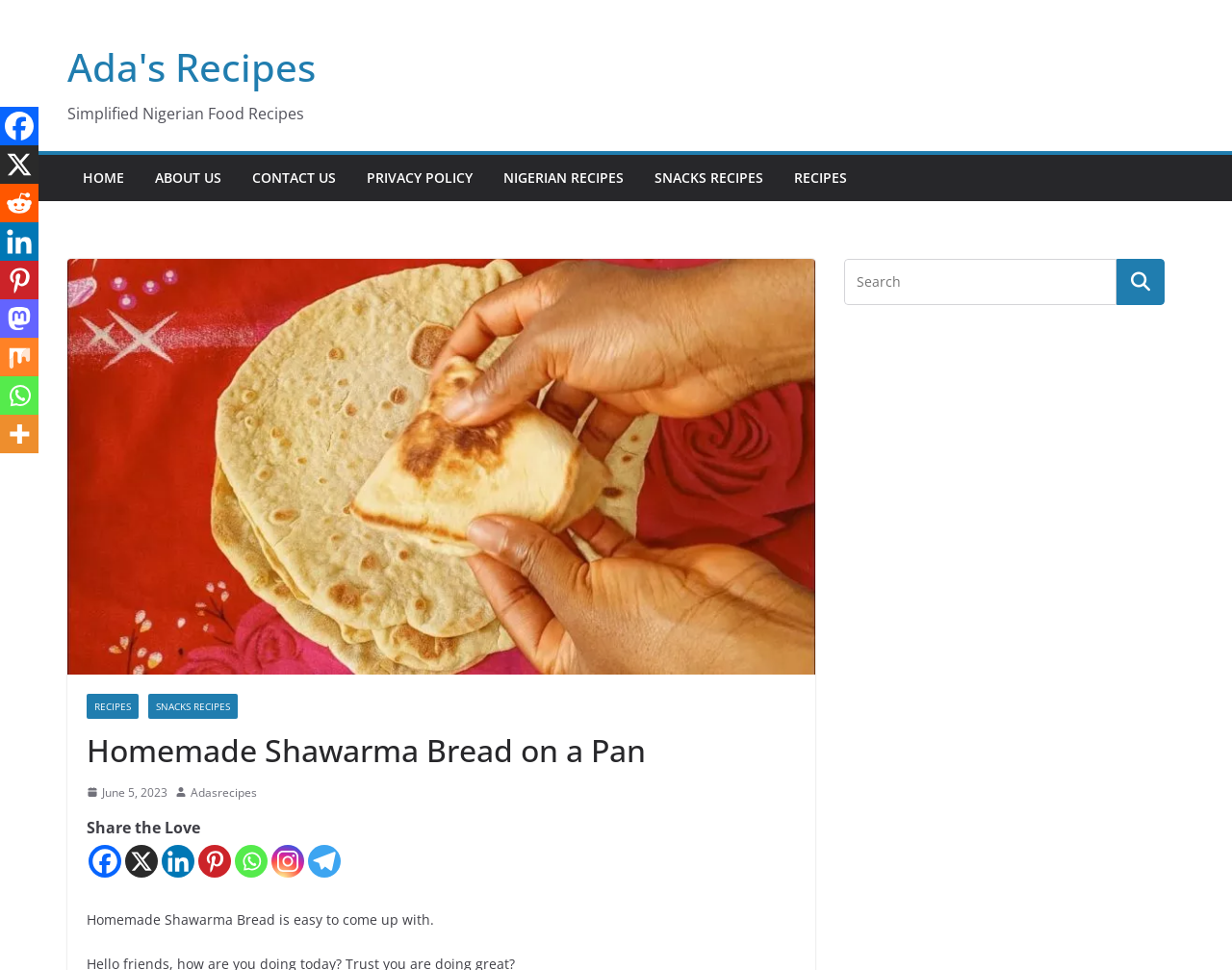Locate the UI element described as follows: "June 5, 2023July 3, 2023". Return the bounding box coordinates as four float numbers between 0 and 1 in the order [left, top, right, bottom].

[0.07, 0.806, 0.136, 0.828]